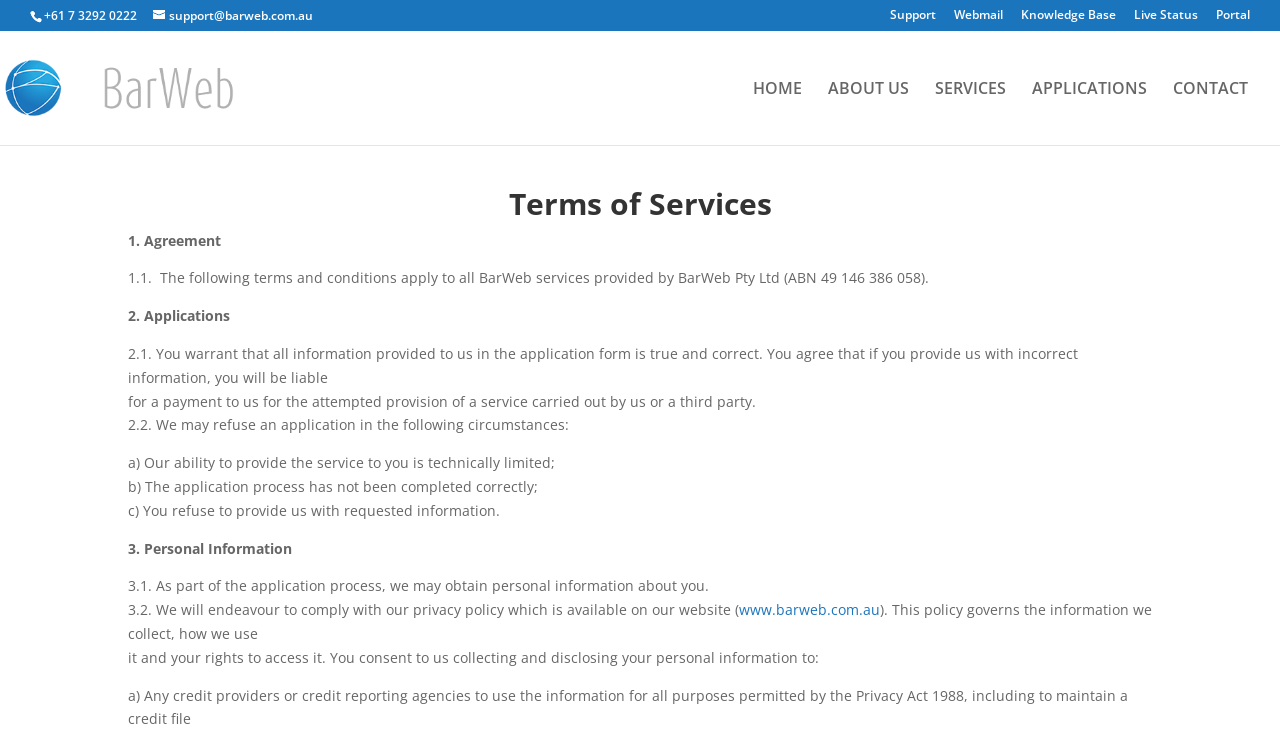Please provide a one-word or short phrase answer to the question:
What is the link next to the 'BarWeb' logo?

BarWeb